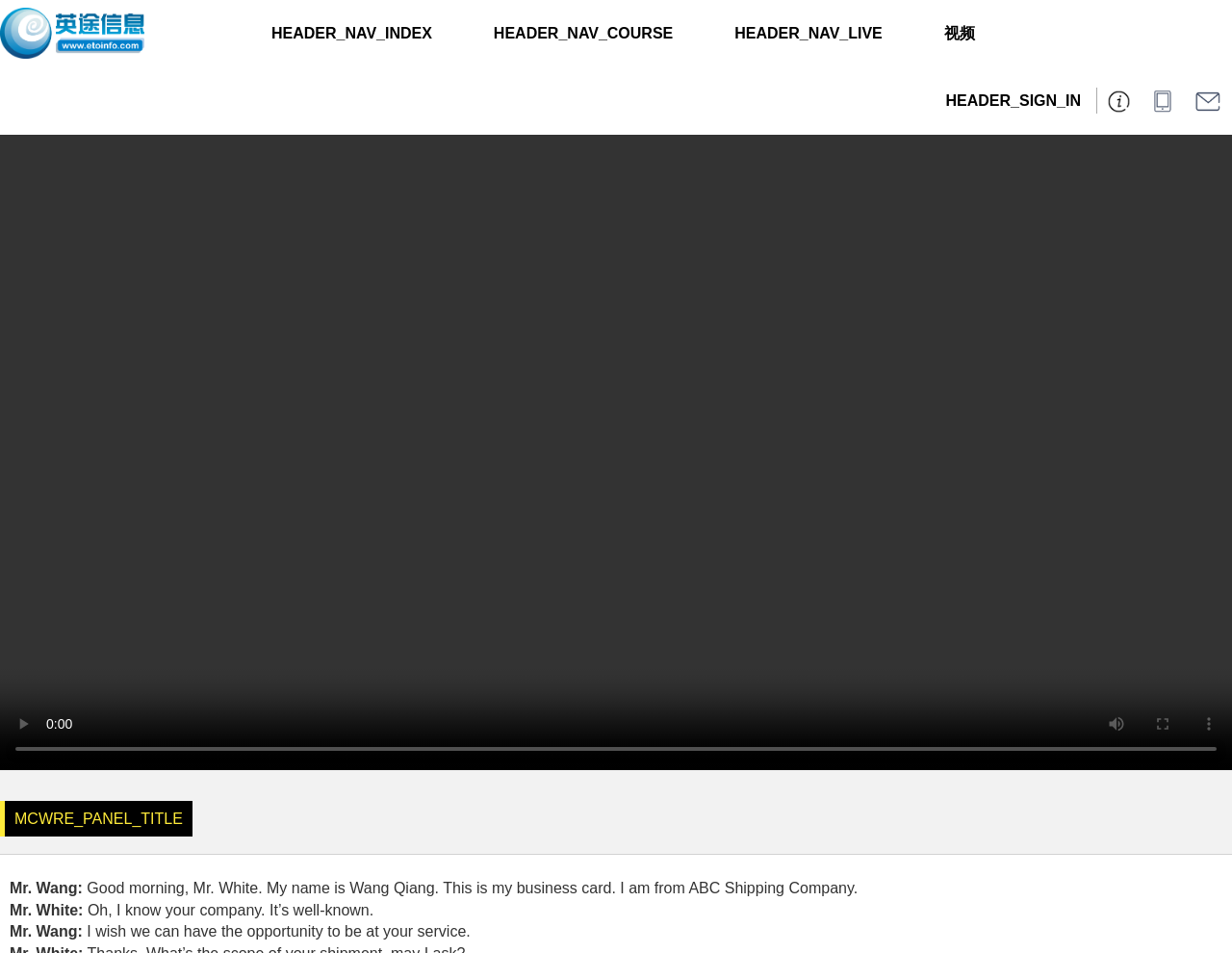Show me the bounding box coordinates of the clickable region to achieve the task as per the instruction: "Mute the video".

[0.888, 0.735, 0.925, 0.784]